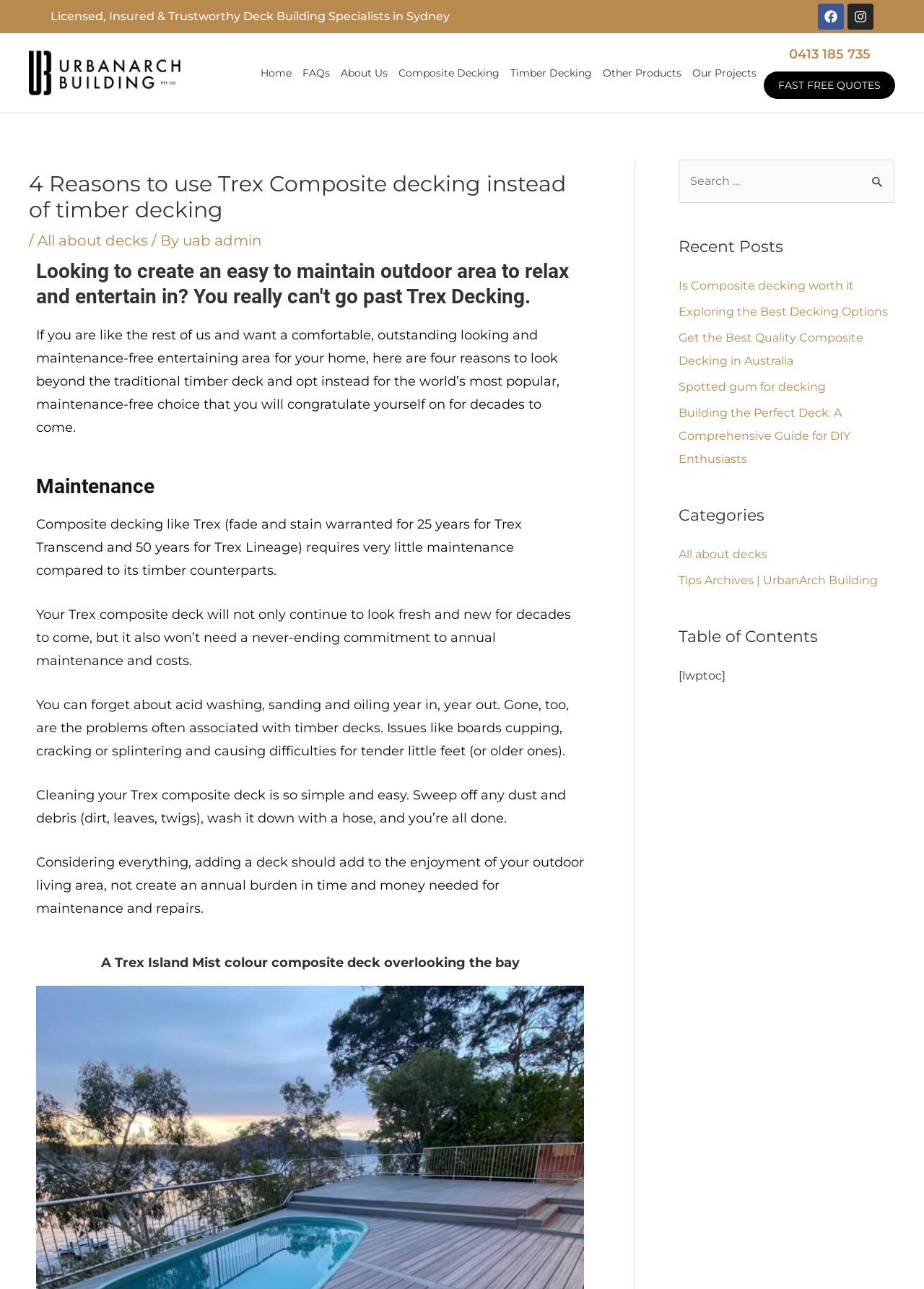Identify the bounding box coordinates for the UI element described as: "uab admin". The coordinates should be provided as four floats between 0 and 1: [left, top, right, bottom].

[0.198, 0.18, 0.284, 0.193]